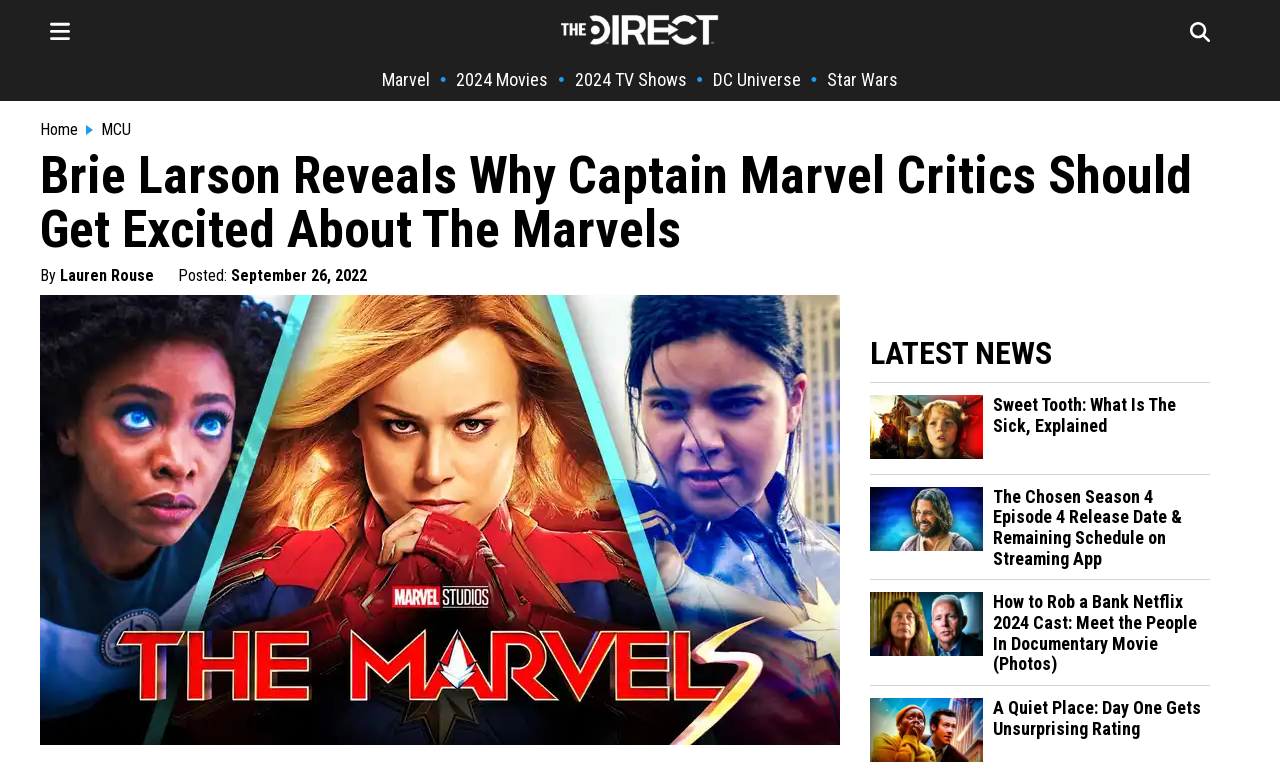Please identify the bounding box coordinates of the clickable region that I should interact with to perform the following instruction: "Read about Marvel news". The coordinates should be expressed as four float numbers between 0 and 1, i.e., [left, top, right, bottom].

[0.298, 0.09, 0.336, 0.117]